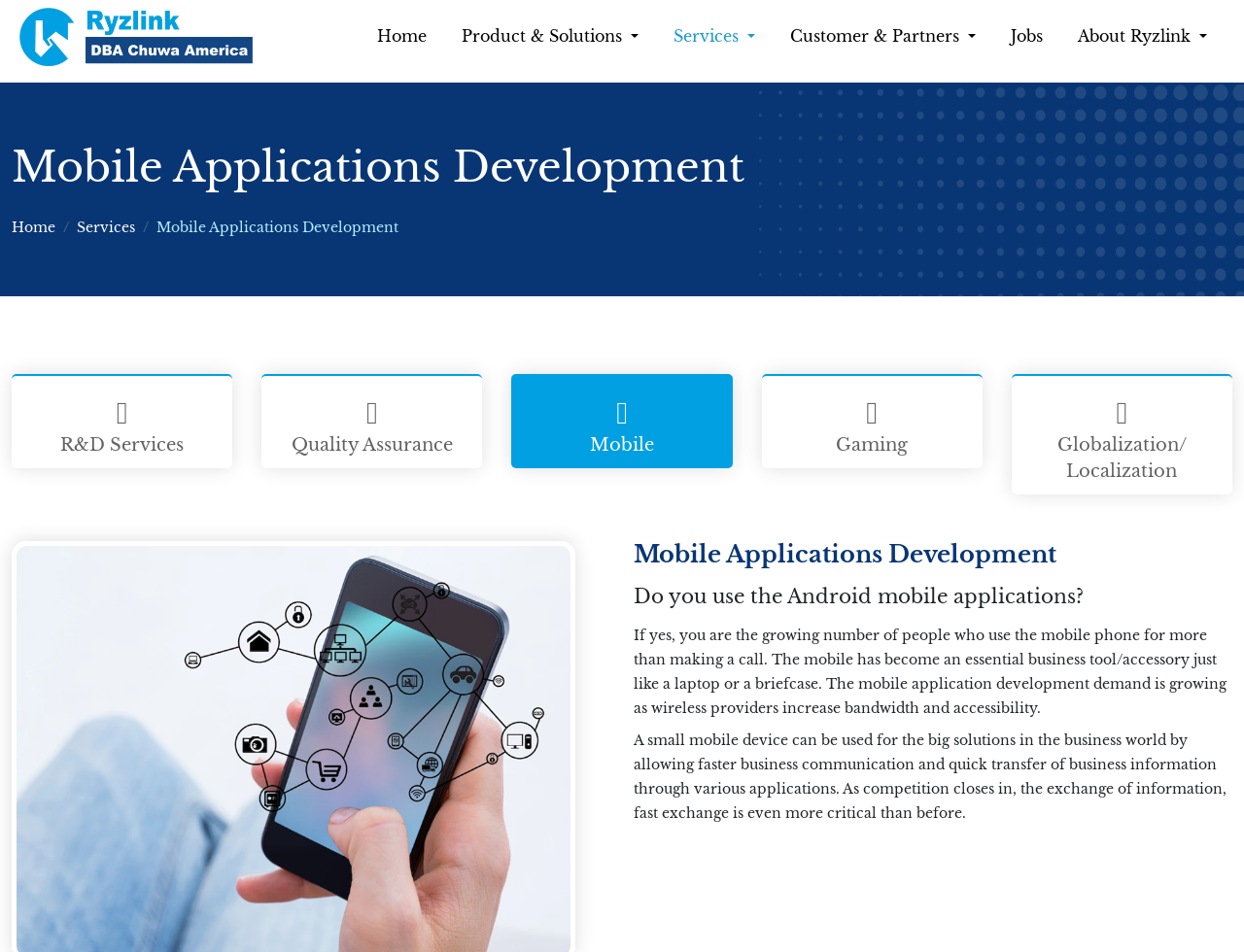Find and specify the bounding box coordinates that correspond to the clickable region for the instruction: "Click on 'Tags'".

None